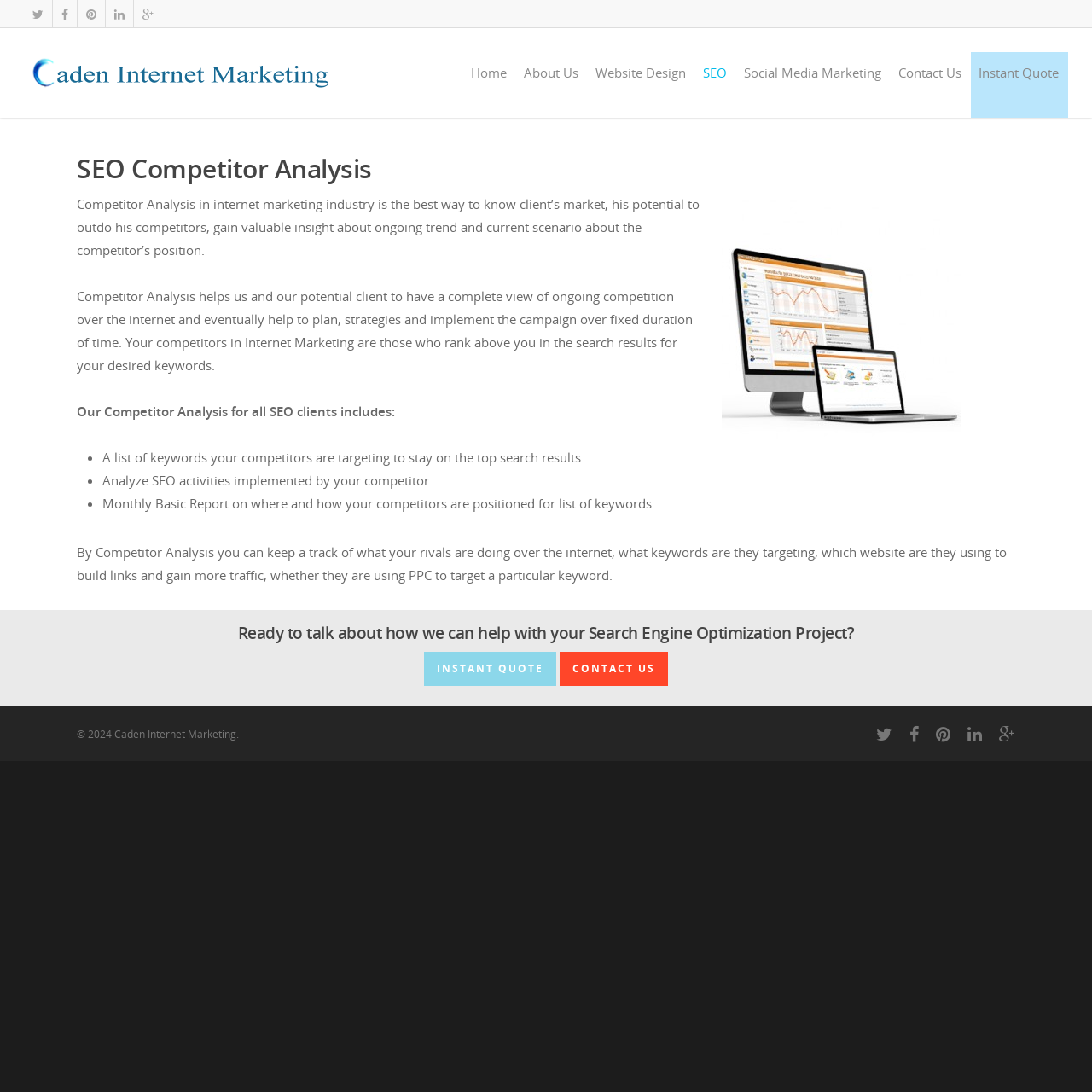Determine the bounding box coordinates of the UI element described by: "alt="Caden Internet Marketing"".

[0.022, 0.048, 0.334, 0.087]